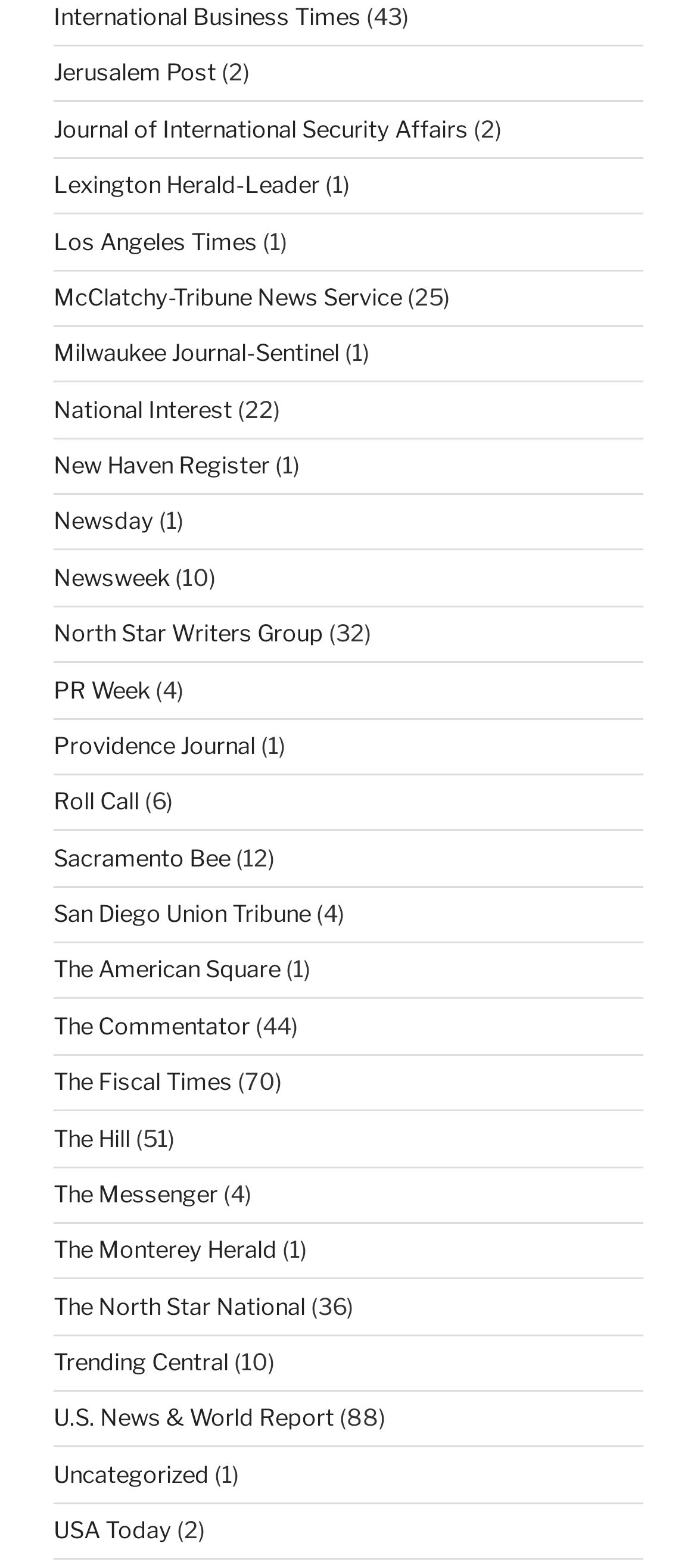Answer the following query with a single word or phrase:
What is the last news source listed?

USA Today